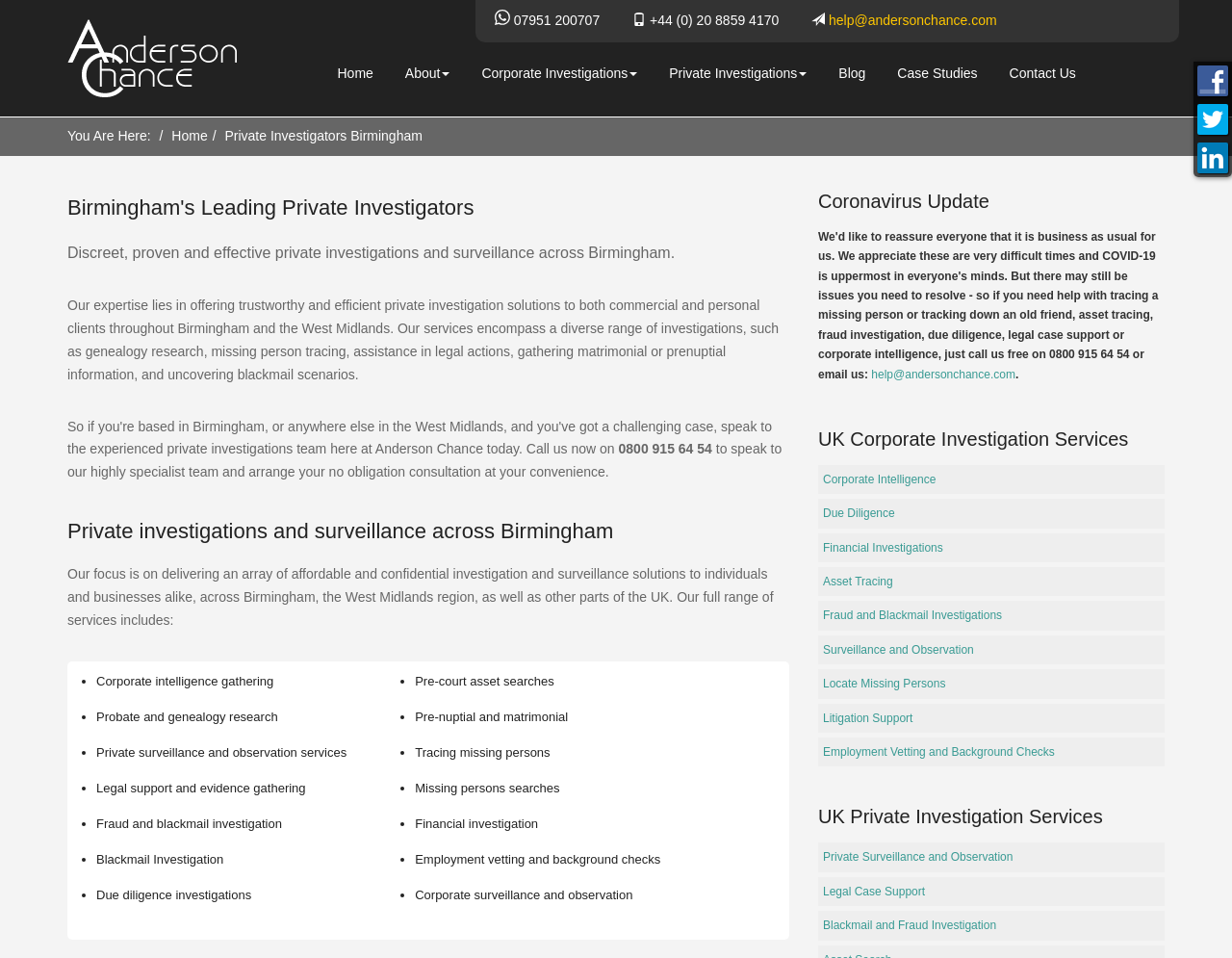What is the company name?
Provide a detailed and well-explained answer to the question.

The company name is obtained from the image and link elements with the text 'Anderson Chance' at the top of the webpage.